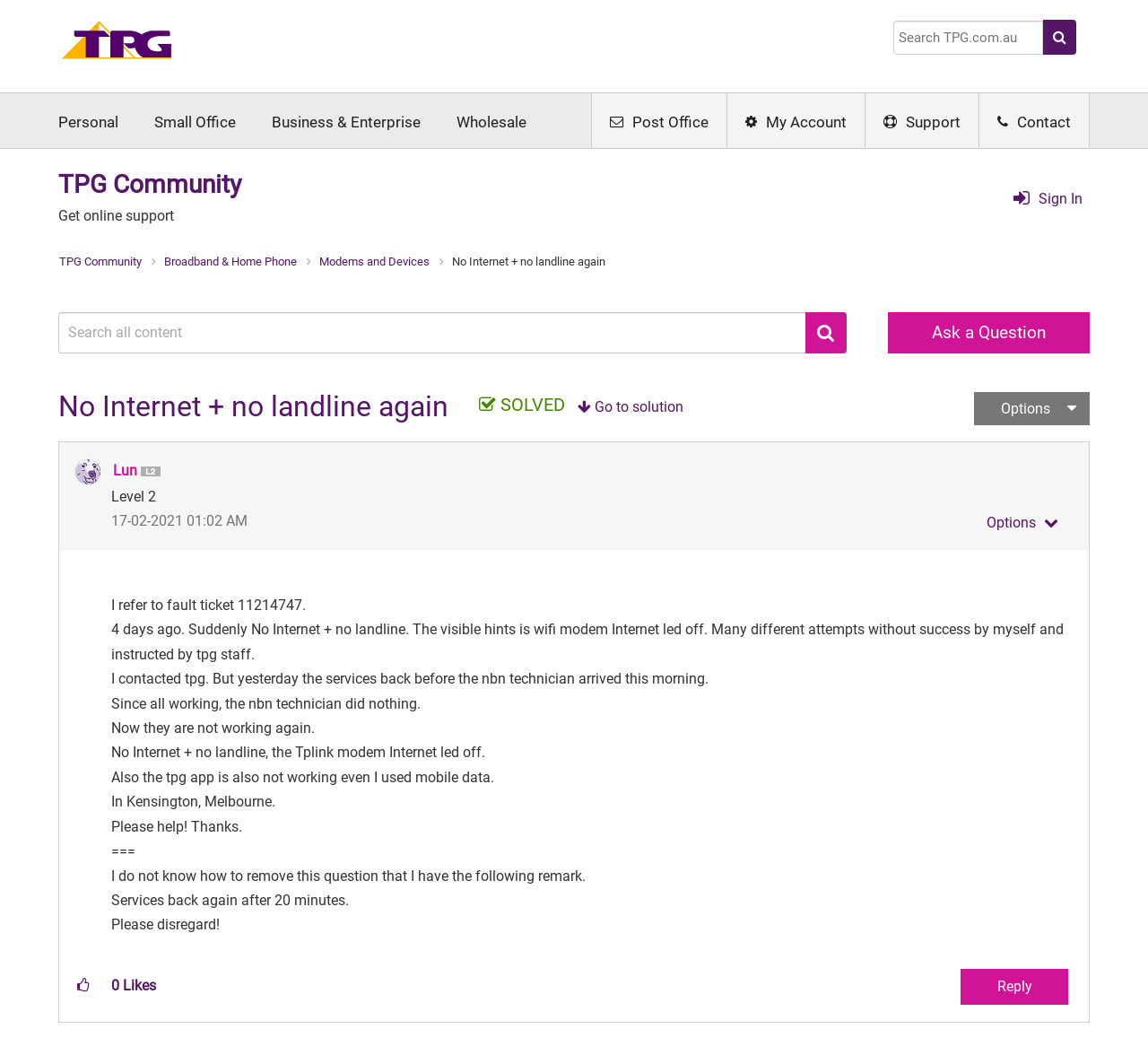Please give a succinct answer using a single word or phrase:
What is the date when the post was made?

17-02-2021